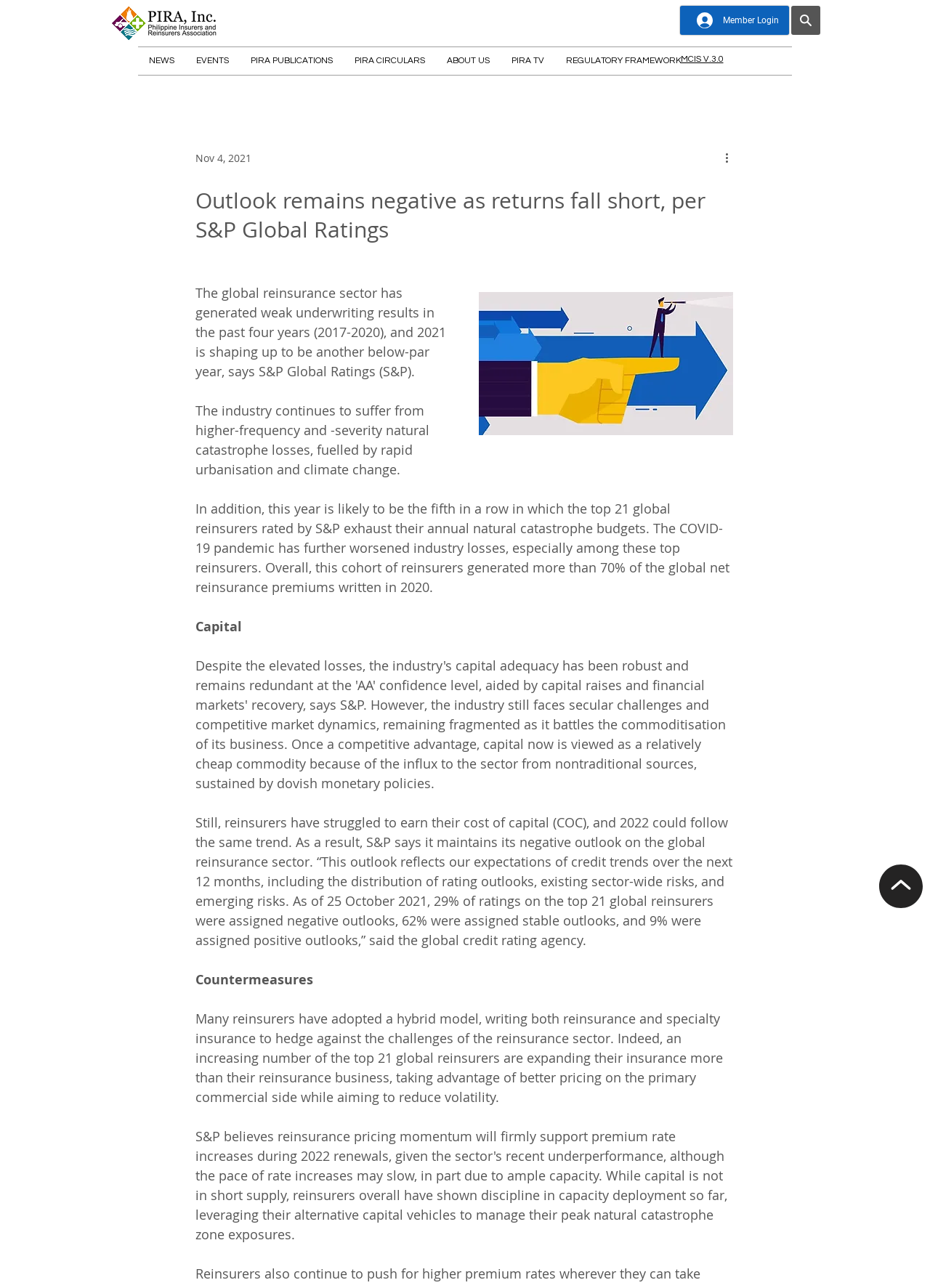Identify the bounding box for the element characterized by the following description: "gandiclothingcompany@gmail.com".

None